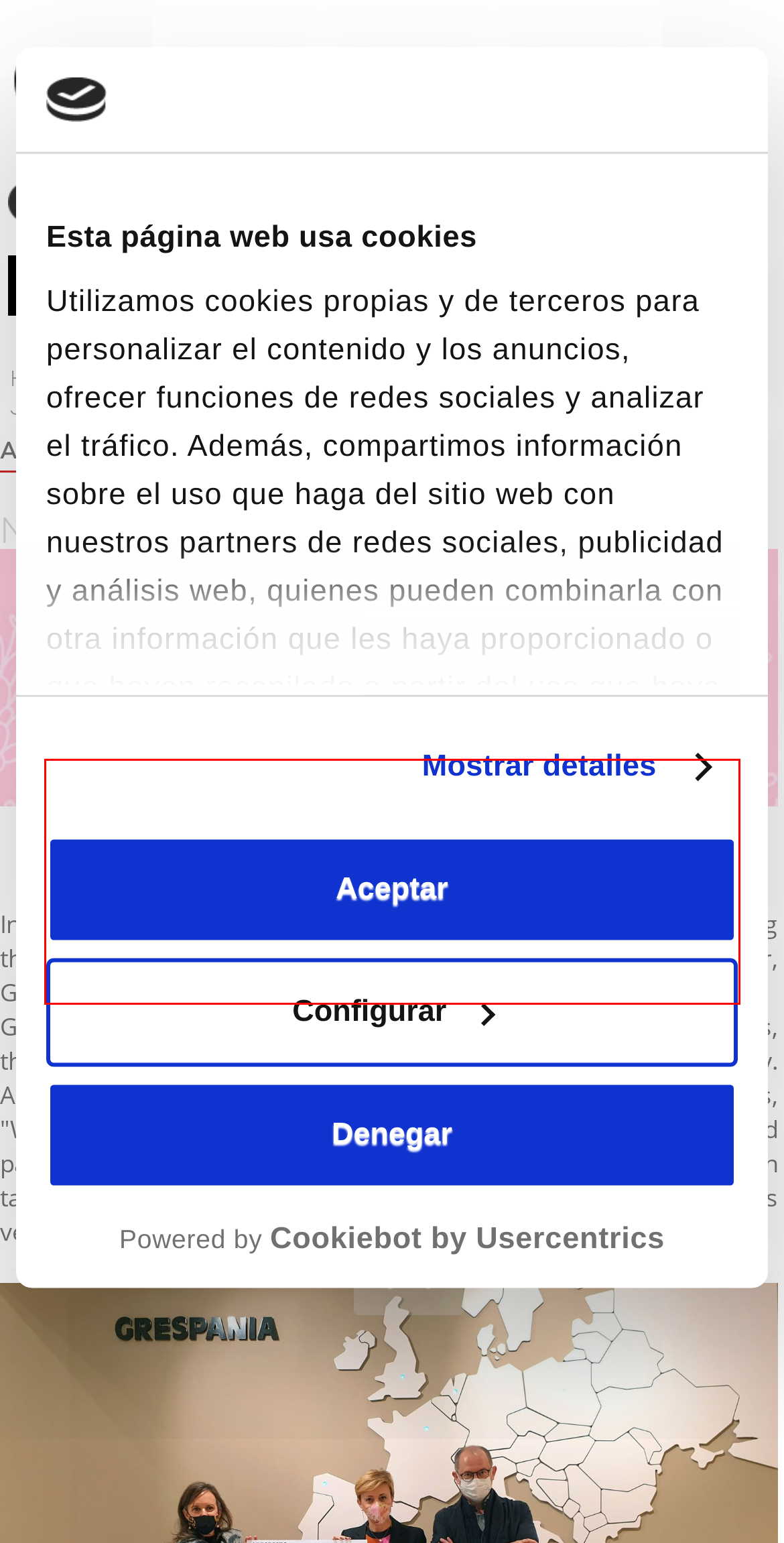Within the screenshot of the webpage, there is a red rectangle. Please recognize and generate the text content inside this red bounding box.

La aceptación de algunas de estas cookies puede suponer la transferencia de datos a países terceros necesaria para el funcionamiento de los servicios de nuestros proveedores.